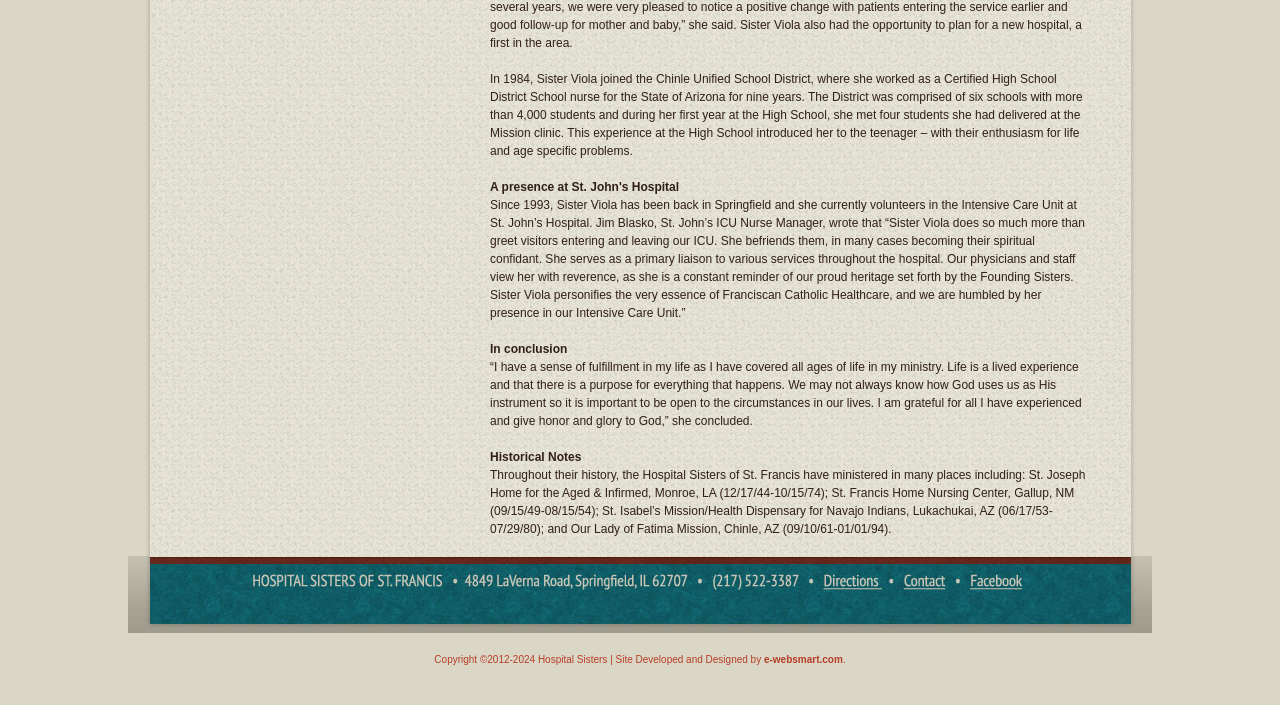What is the website of the company that developed and designed the site?
Please look at the screenshot and answer using one word or phrase.

e-websmart.com